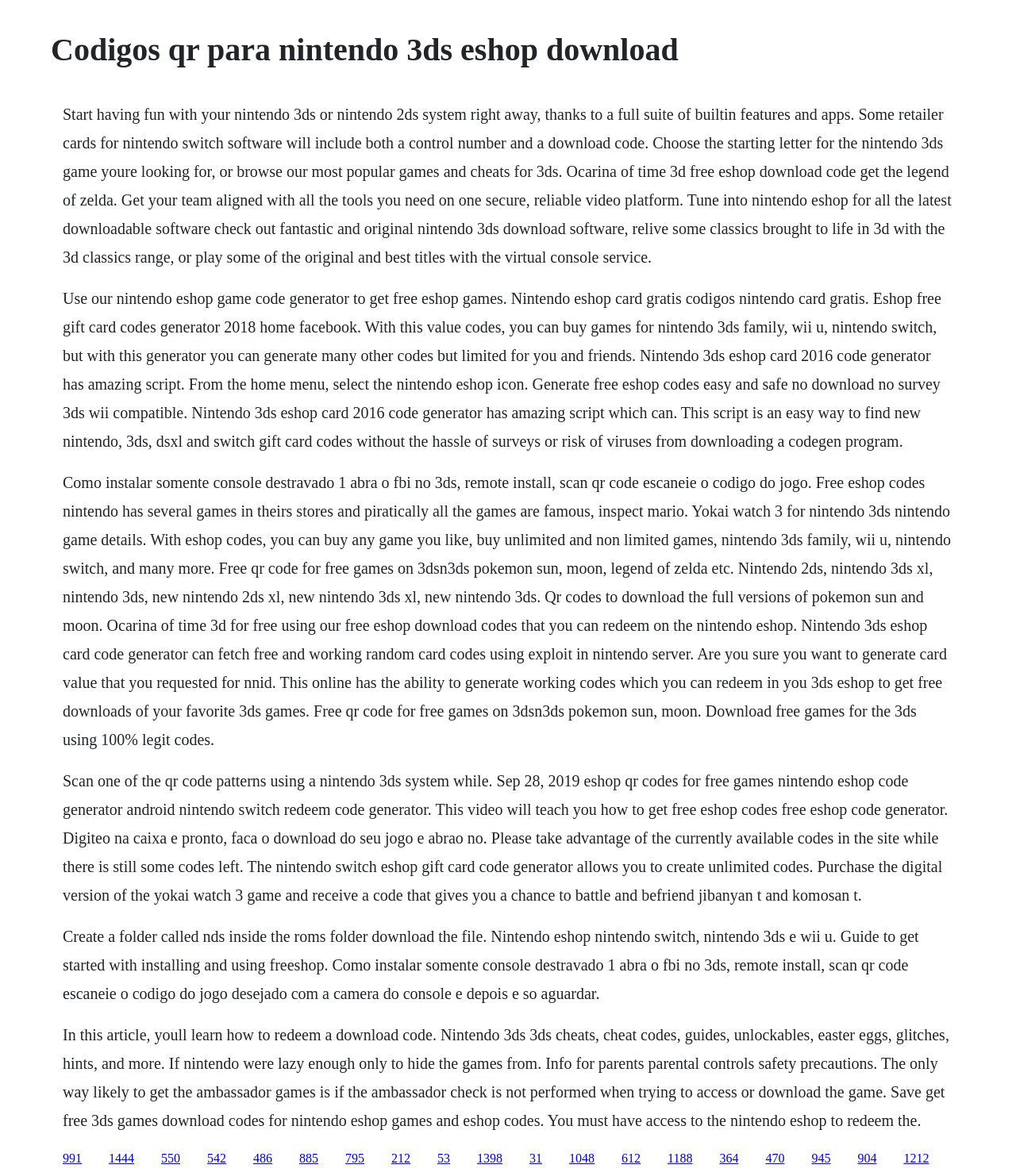Please provide a one-word or short phrase answer to the question:
What is the benefit of using this webpage's code generator?

Get free games